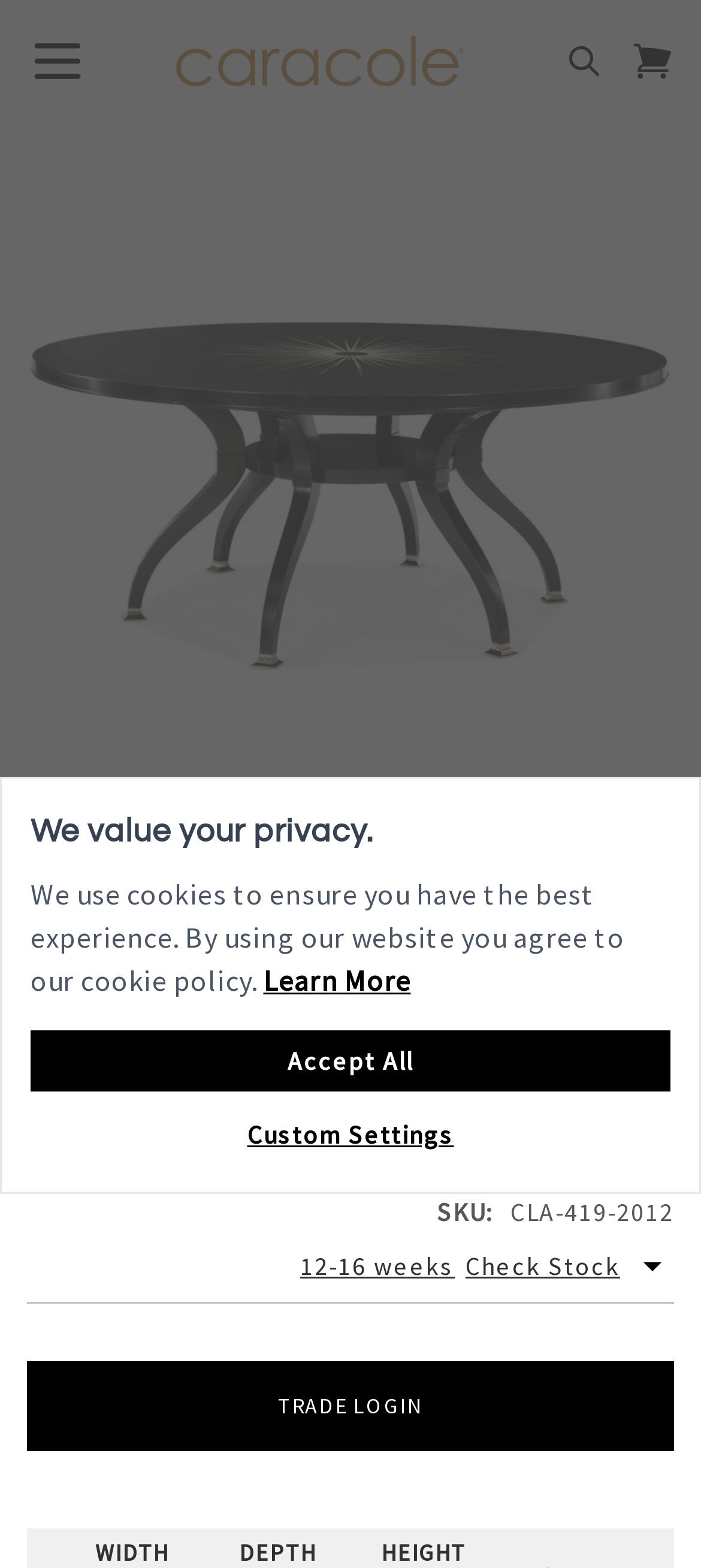Based on the element description menu, identify the bounding box coordinates for the UI element. The coordinates should be in the format (top-left x, top-left y, bottom-right x, bottom-right y) and within the 0 to 1 range.

[0.038, 0.019, 0.126, 0.058]